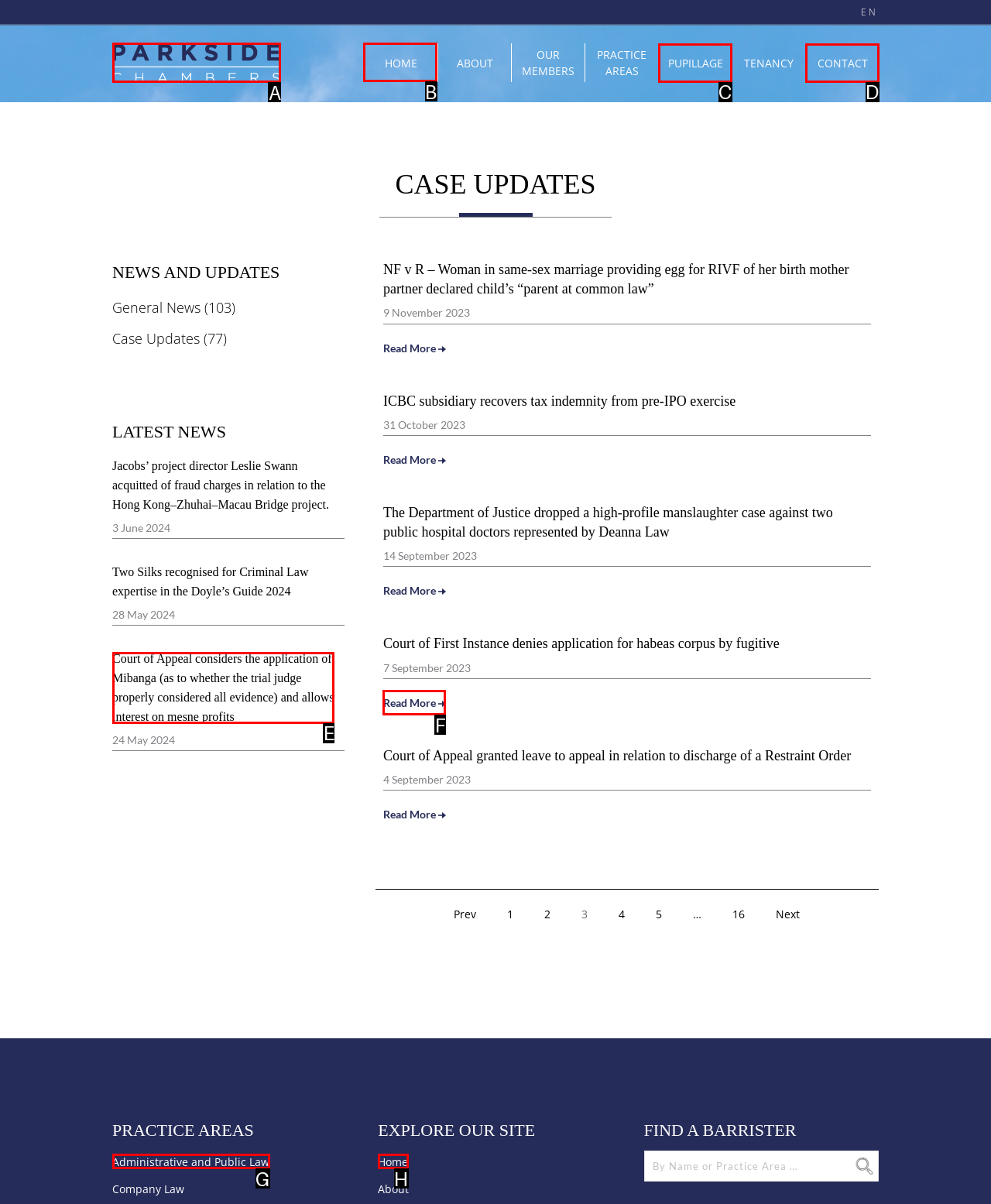Find the appropriate UI element to complete the task: Click on the 'HOME' link. Indicate your choice by providing the letter of the element.

B